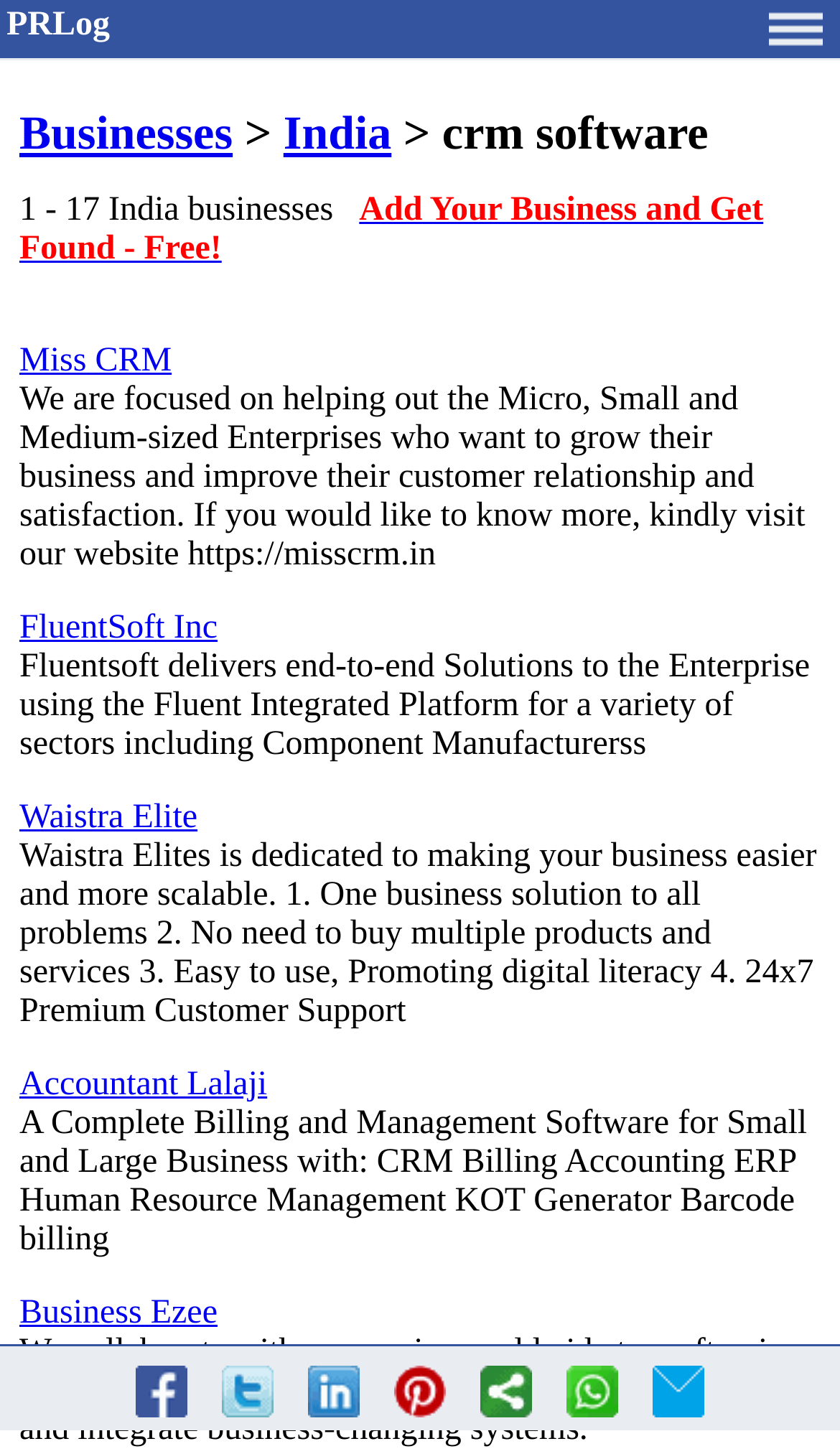How many businesses are listed on this page?
Using the details from the image, give an elaborate explanation to answer the question.

I counted the number of business listings on the page, starting from 'Miss CRM' and ending at 'Business Ezee', and found a total of 17 businesses listed.